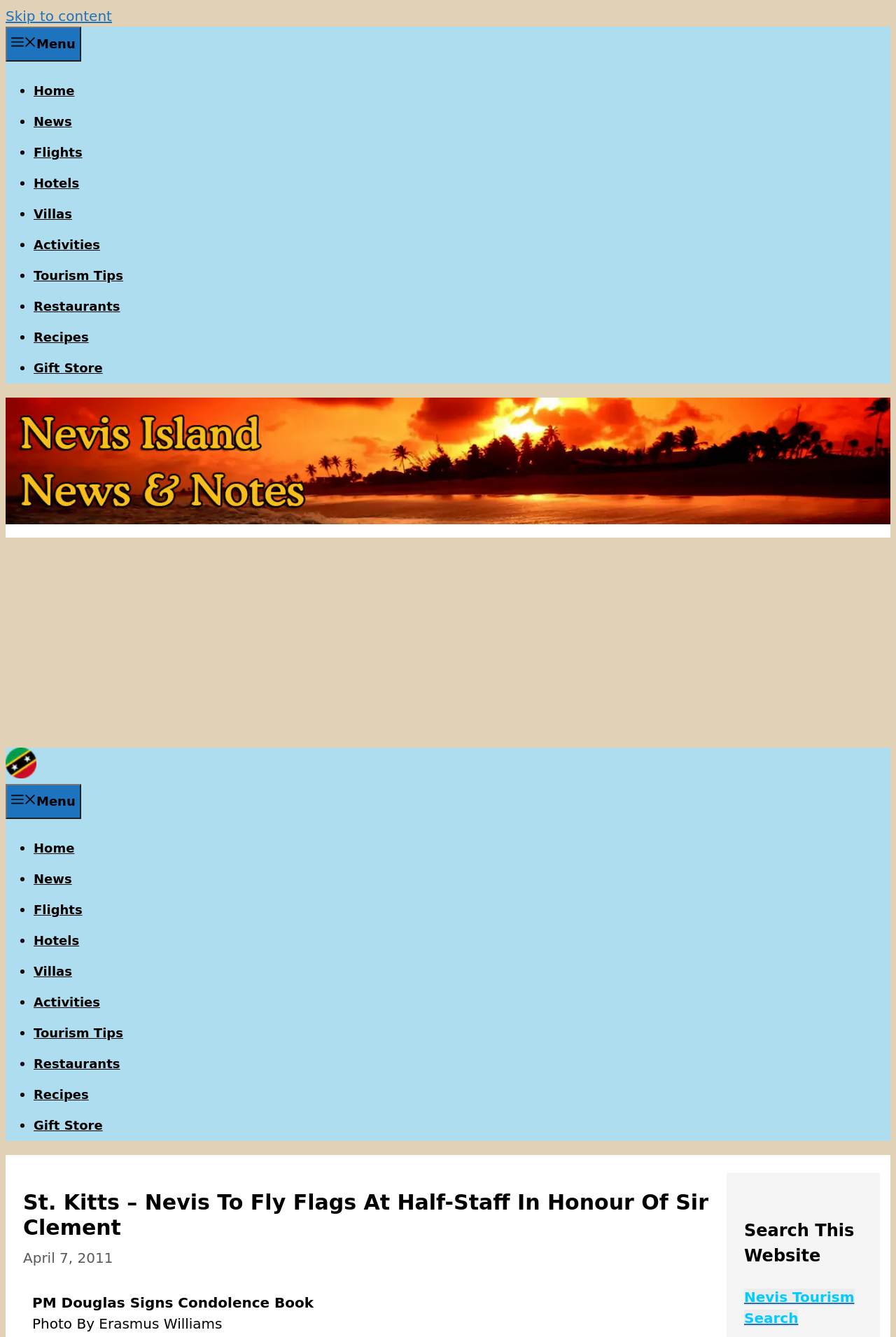Determine the bounding box coordinates for the HTML element described here: "Nevis Island".

[0.862, 0.923, 0.947, 0.934]